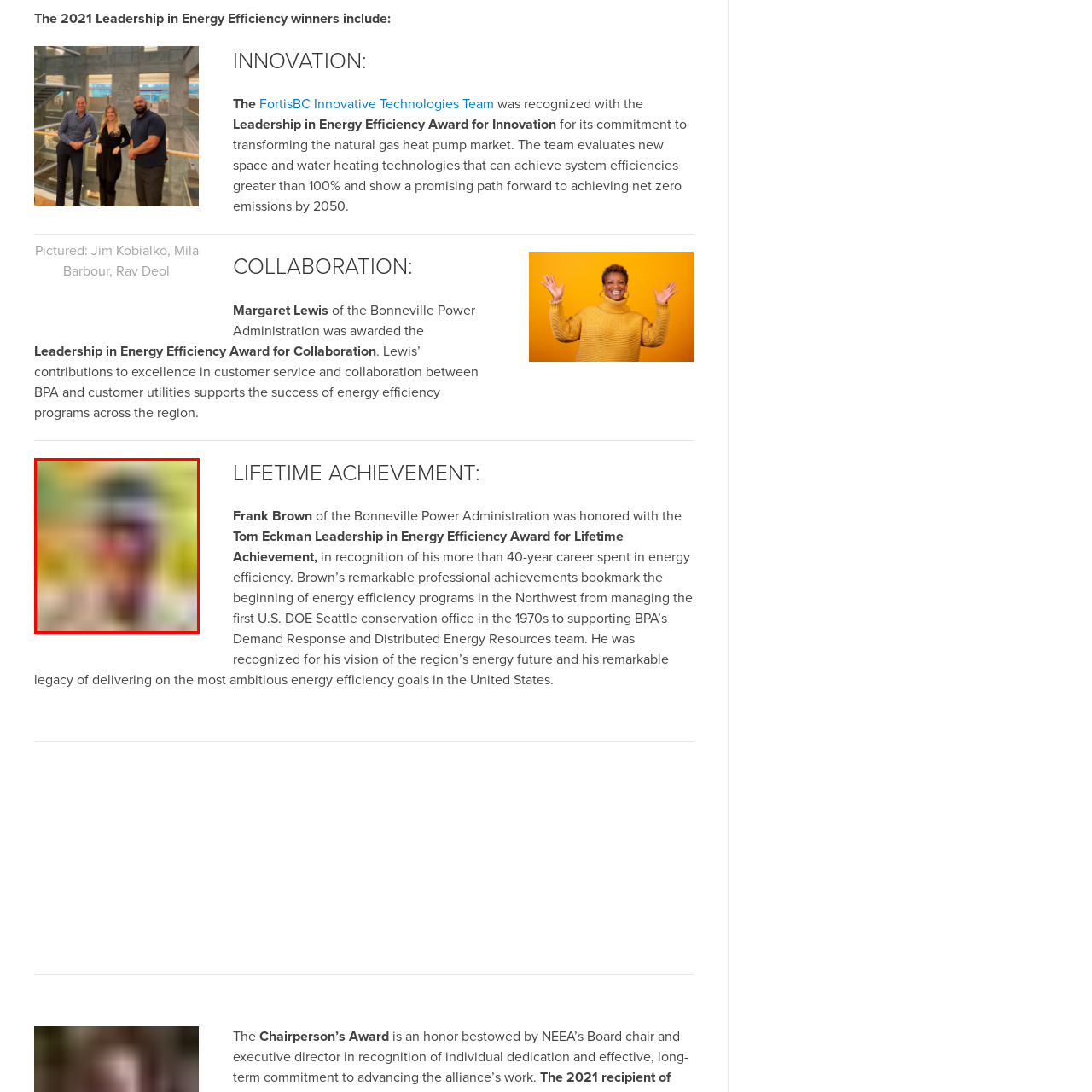Refer to the image contained within the red box, What is the name of the administration represented by the vibrant backdrop?
 Provide your response as a single word or phrase.

Bonneville Power Administration